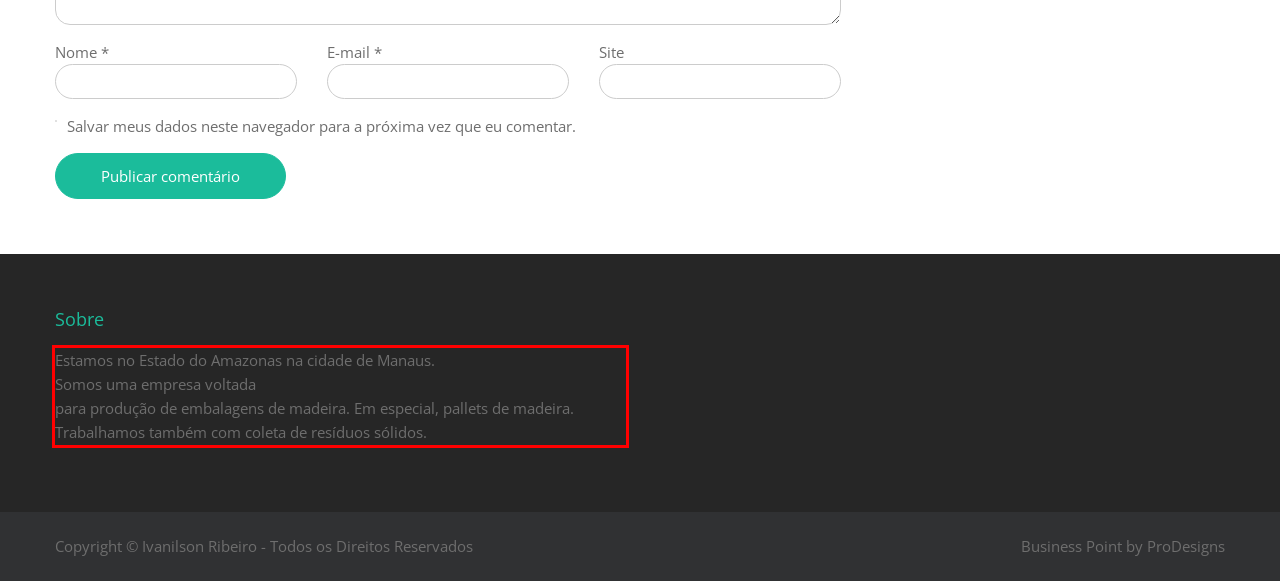You are given a screenshot with a red rectangle. Identify and extract the text within this red bounding box using OCR.

Estamos no Estado do Amazonas na cidade de Manaus. Somos uma empresa voltada para produção de embalagens de madeira. Em especial, pallets de madeira. Trabalhamos também com coleta de resíduos sólidos.